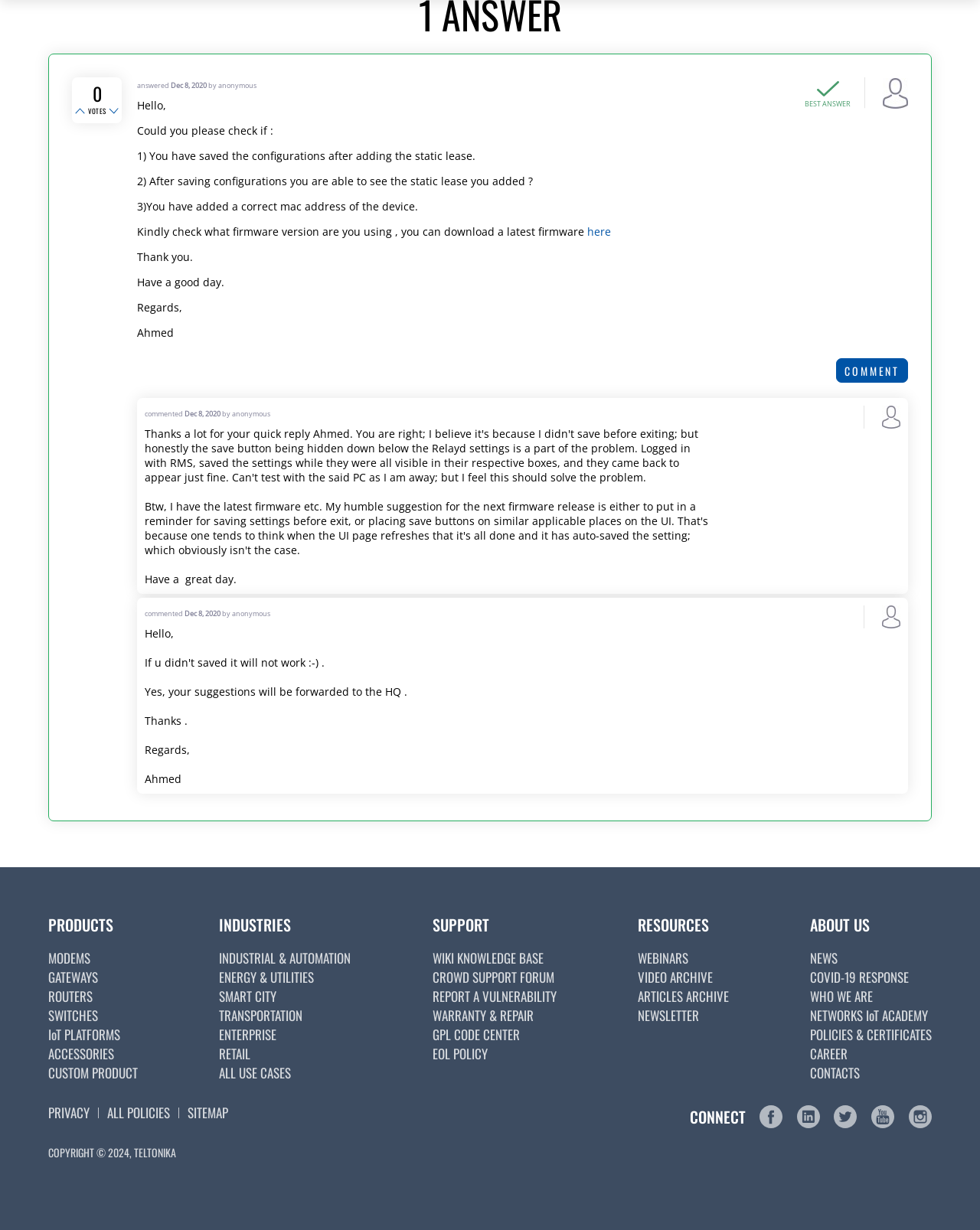Kindly provide the bounding box coordinates of the section you need to click on to fulfill the given instruction: "Click the 'PRODUCTS' link".

[0.049, 0.742, 0.116, 0.761]